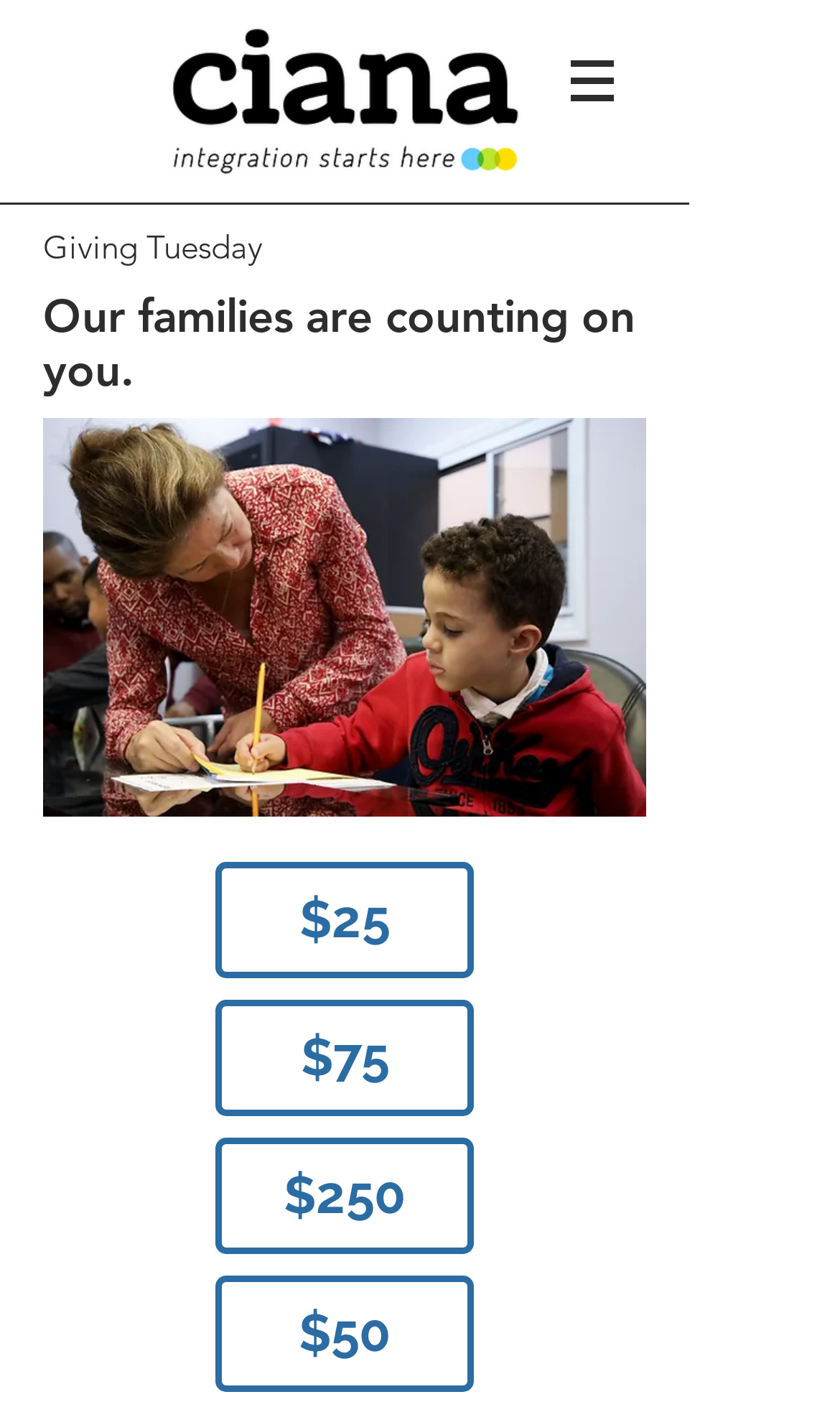Look at the image and write a detailed answer to the question: 
What is the logo of the organization?

The logo of the organization can be found at the top left corner of the webpage, which is an image with the text 'CIANA' in it.